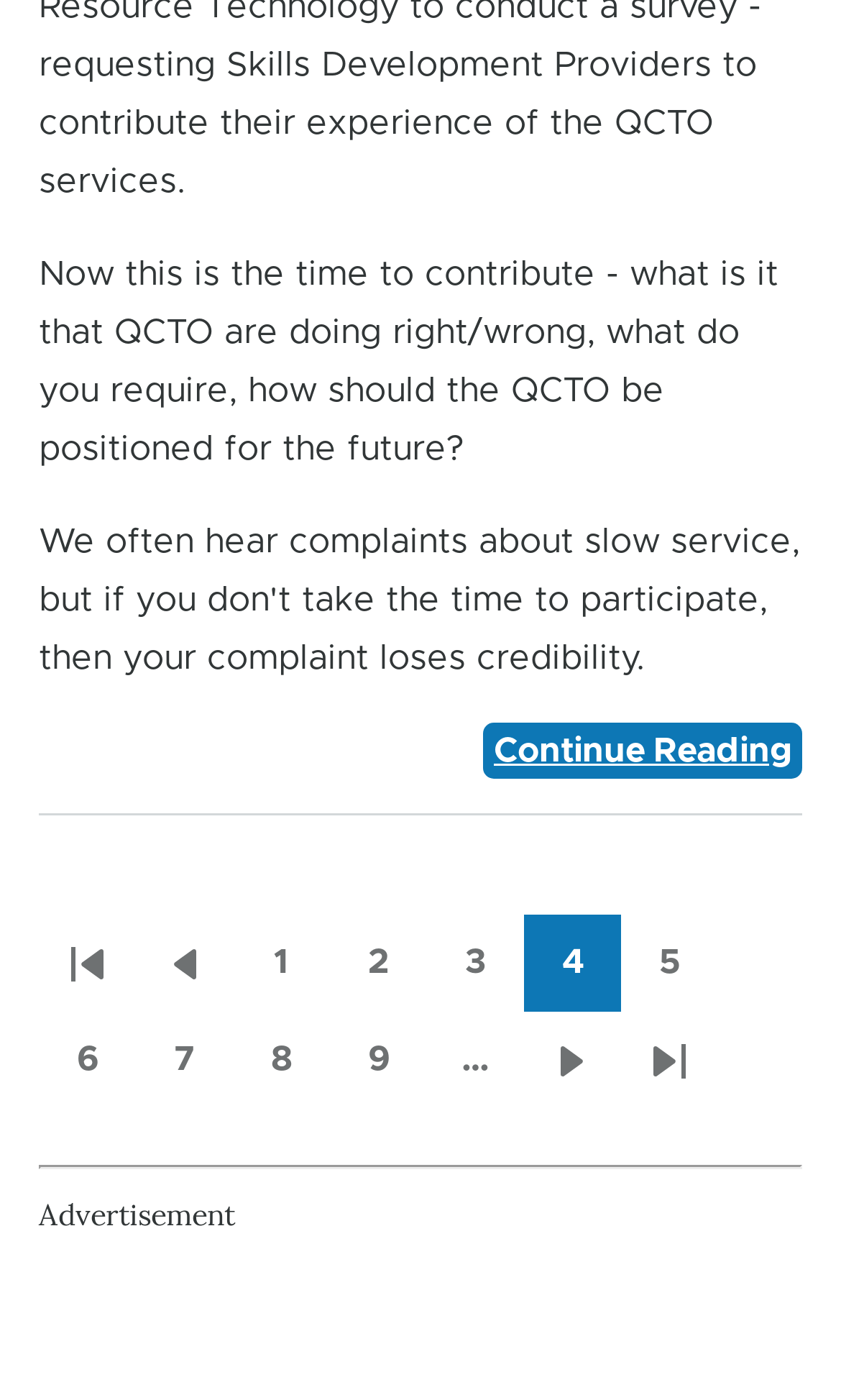Please indicate the bounding box coordinates for the clickable area to complete the following task: "View 'Page 2'". The coordinates should be specified as four float numbers between 0 and 1, i.e., [left, top, right, bottom].

[0.392, 0.653, 0.508, 0.723]